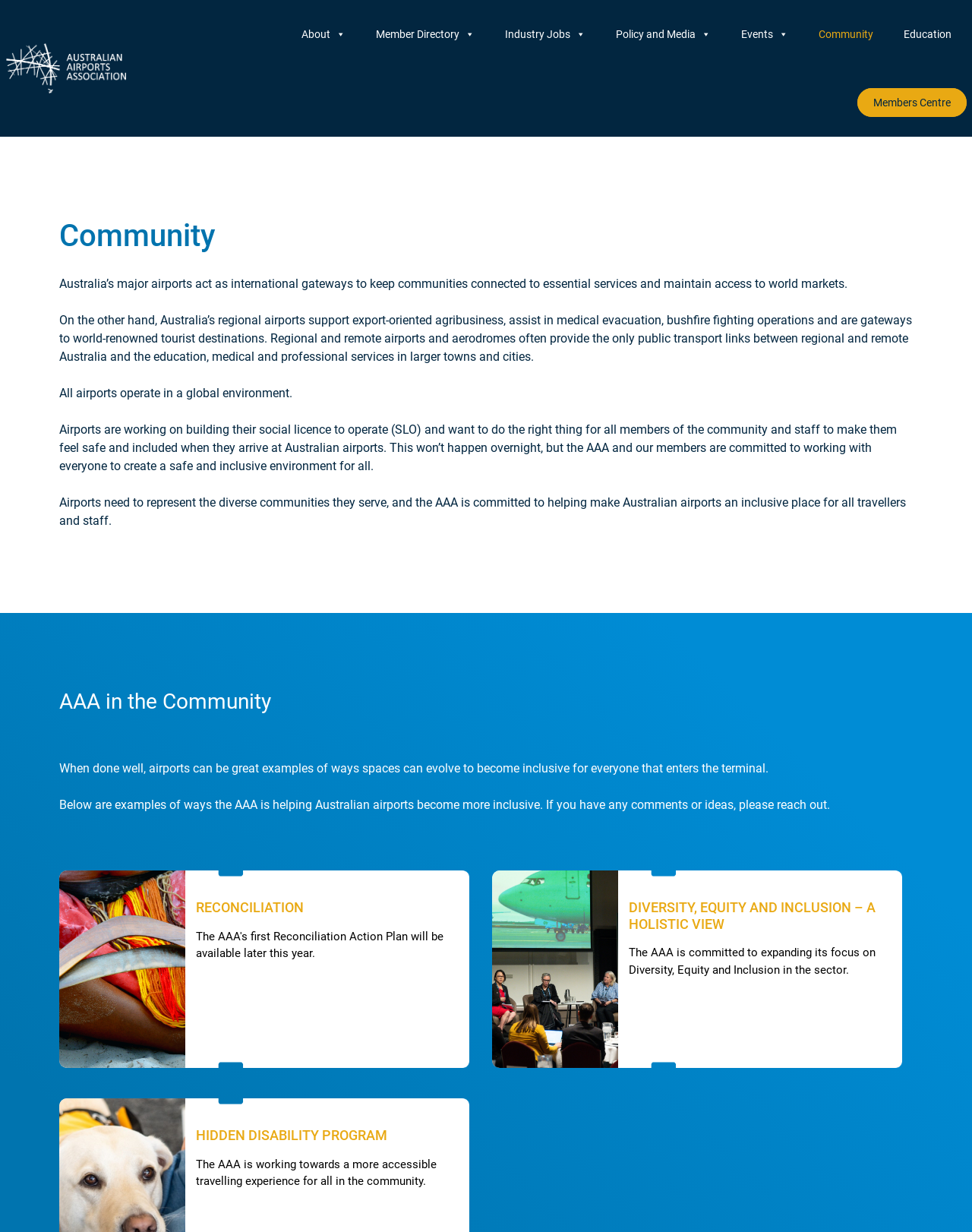Predict the bounding box for the UI component with the following description: "Latest".

None